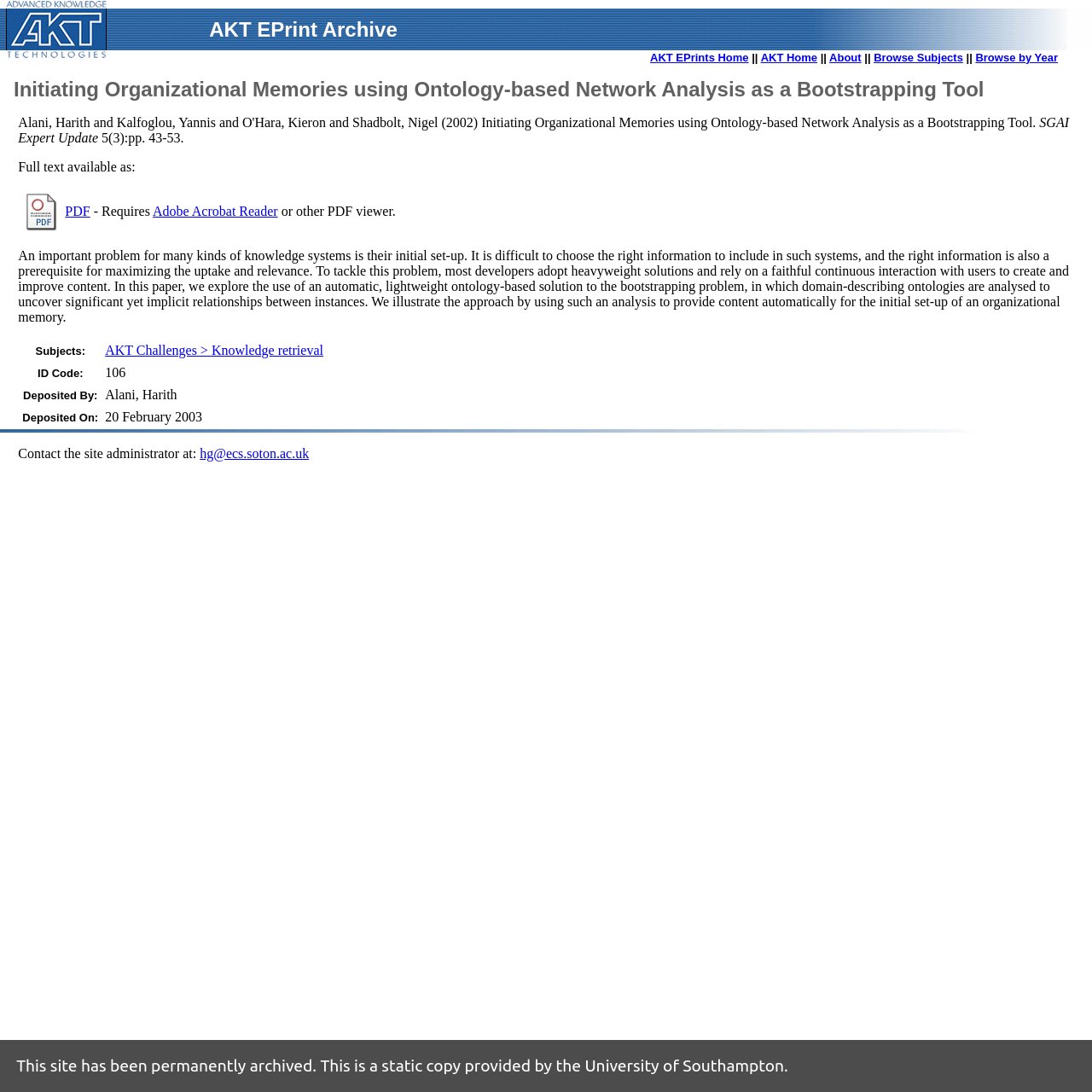Produce an elaborate caption capturing the essence of the webpage.

The webpage is an archived page from the AKT EPrints Archive, which has been permanently archived by the University of Southampton. The page is divided into several sections. At the top, there is a notification stating that the site has been permanently archived. Below this, there is a layout table with three rows, each containing three cells. The first row has empty cells, while the second row has a cell with the title "AKT EPrint Archive" and another cell with a list of links to other pages, including "AKT EPrints Home", "AKT Home", "About", "Browse Subjects", and "Browse by Year". The third row has empty cells.

Below the layout table, there is a heading with the title "Initiating Organizational Memories using Ontology-based Network Analysis as a Bootstrapping Tool". This is followed by a list of authors, including Alani, Harith, Kalfoglou, Yannis, and Shadbolt, Nigel, along with the publication year 2002.

The next section contains a static text describing the publication, including the title, journal name "SGAI Expert Update", and page numbers. Below this, there is a layout table with a single row and two cells. The first cell contains an image and a link, while the second cell has a description of the link, which is a PDF file.

The main content of the page is a static text that describes the problem of setting up knowledge systems and proposes a solution using an automatic, lightweight ontology-based approach. This is followed by a table with four rows, each containing a row header and a grid cell. The row headers are "Subjects:", "ID Code:", "Deposited By:", and "Deposited On:", and the grid cells contain the corresponding information.

At the bottom of the page, there is a static text with a contact email address for the site administrator.